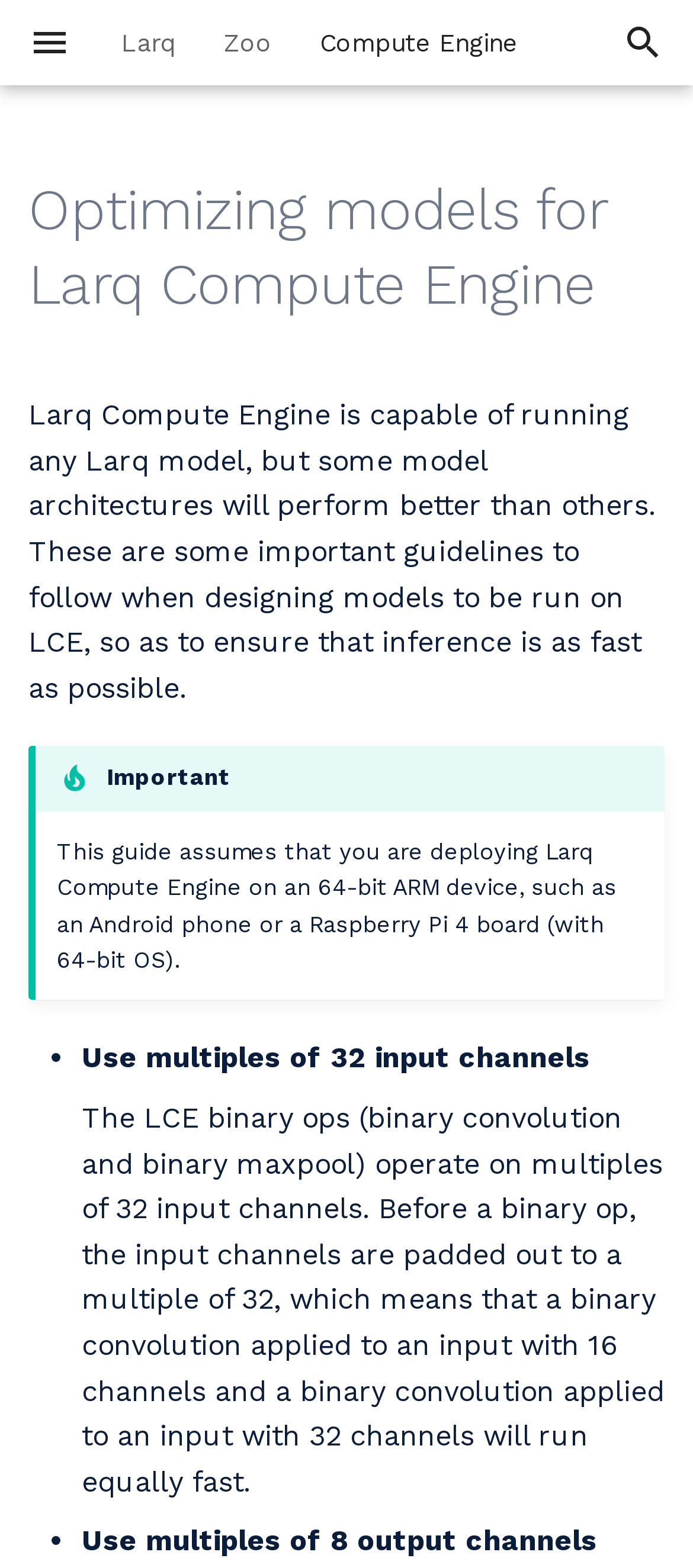Locate the bounding box coordinates of the area you need to click to fulfill this instruction: 'Click on the 'FAQ' link'. The coordinates must be in the form of four float numbers ranging from 0 to 1: [left, top, right, bottom].

[0.0, 0.349, 0.621, 0.403]